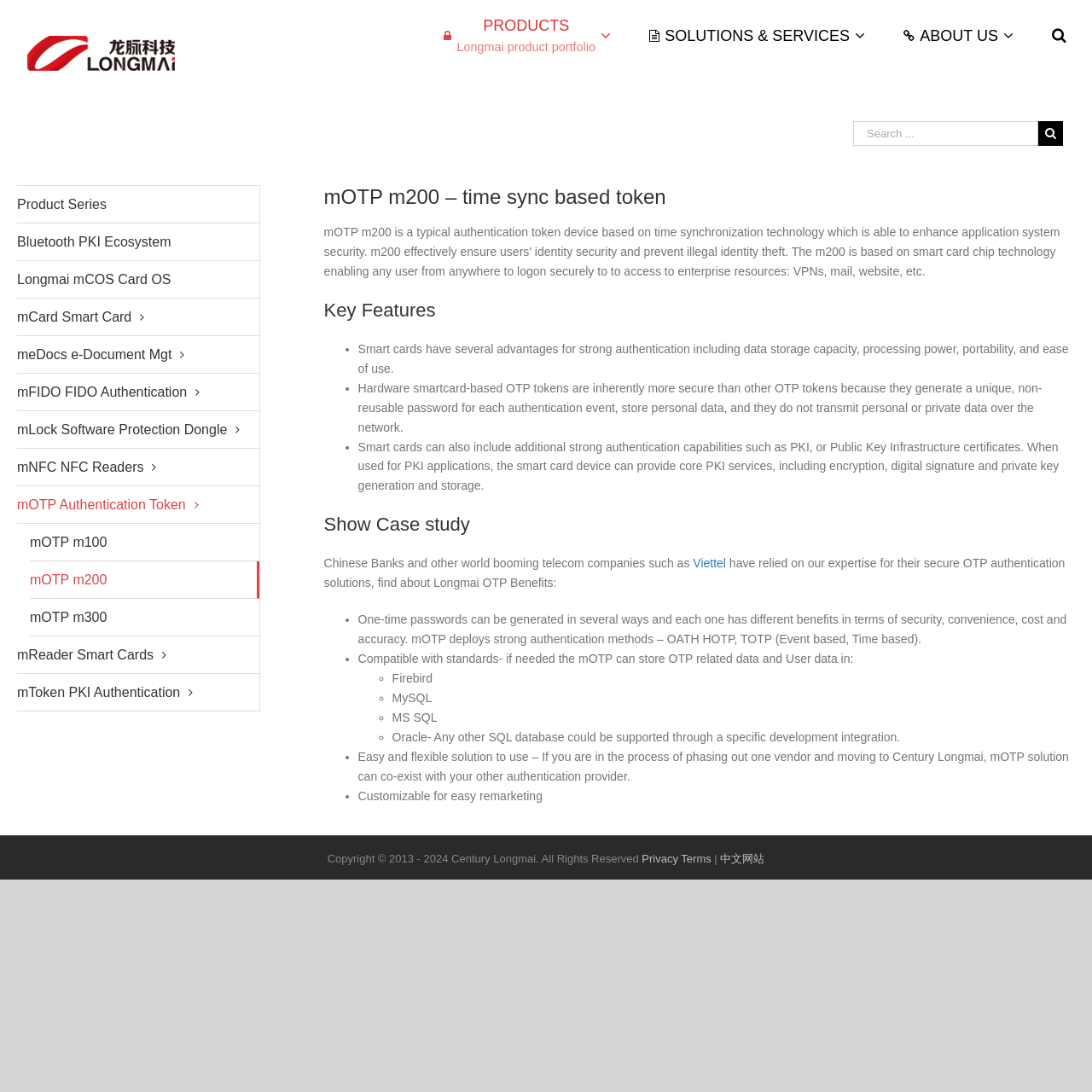Find the bounding box coordinates of the element to click in order to complete the given instruction: "Click the 'PRODUCTS' menu item."

[0.406, 0.0, 0.595, 0.065]